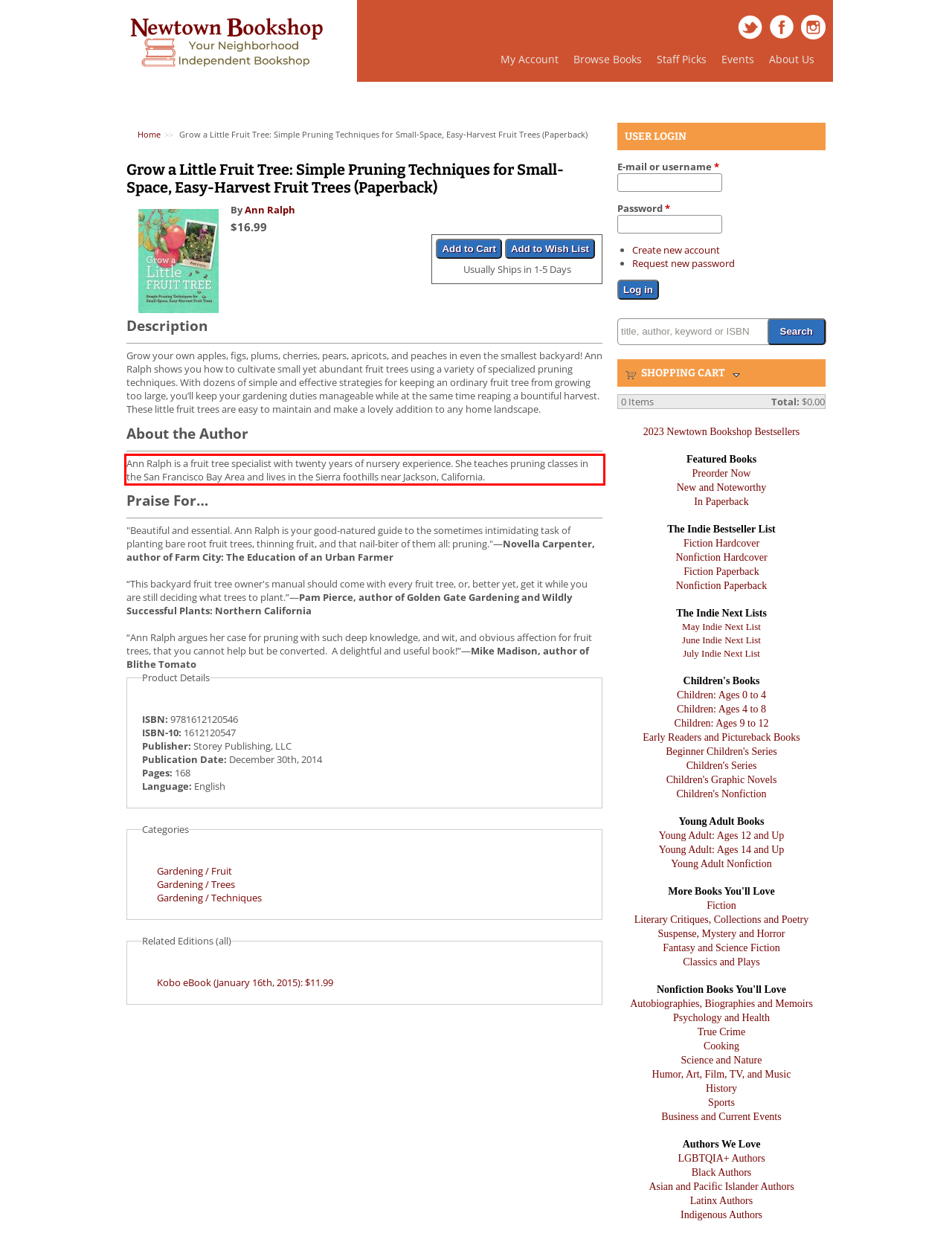In the screenshot of the webpage, find the red bounding box and perform OCR to obtain the text content restricted within this red bounding box.

Ann Ralph is a fruit tree specialist with twenty years of nursery experience. She teaches pruning classes in the San Francisco Bay Area and lives in the Sierra foothills near Jackson, California.